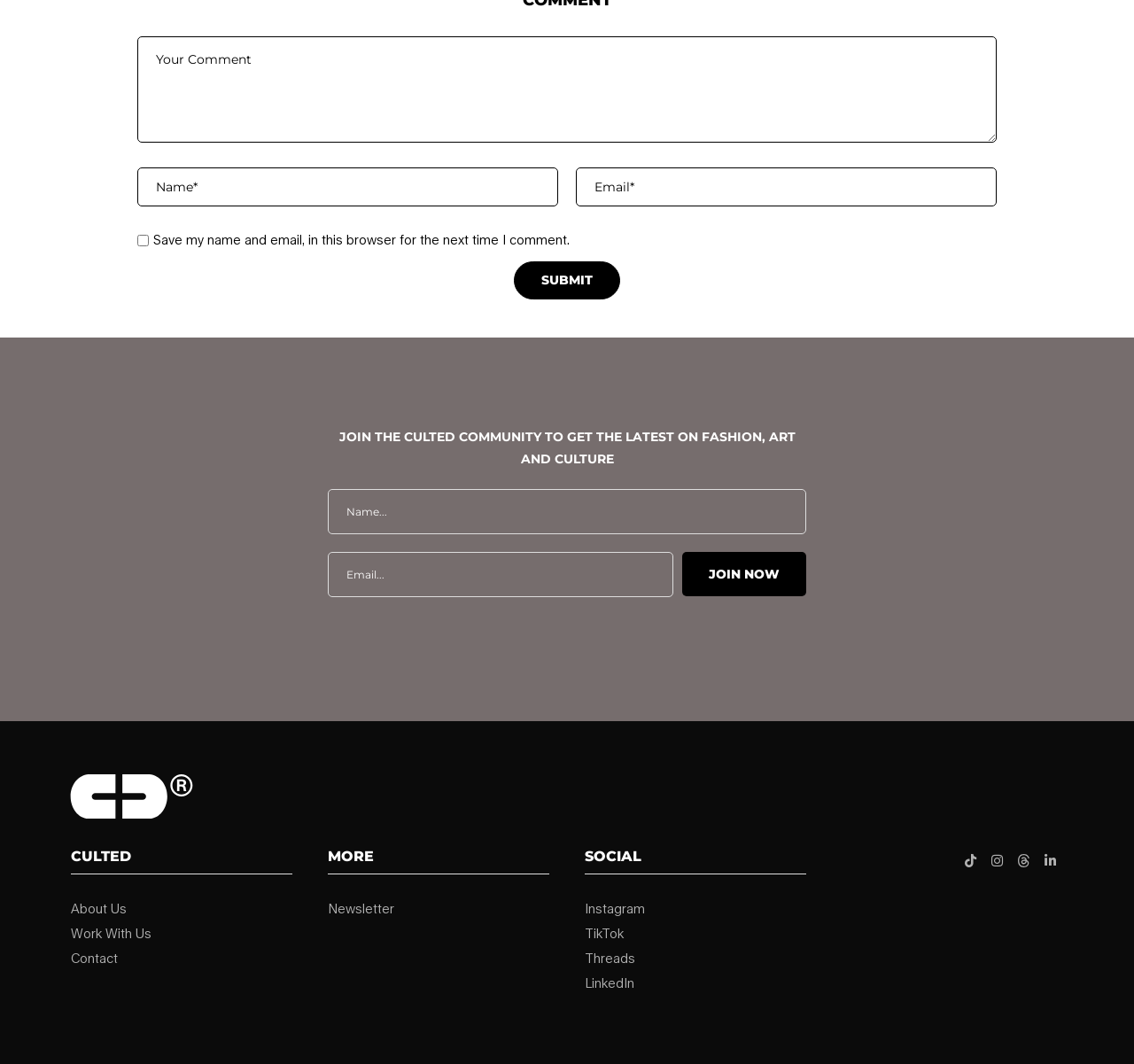Please answer the following query using a single word or phrase: 
How many social media links are there?

5